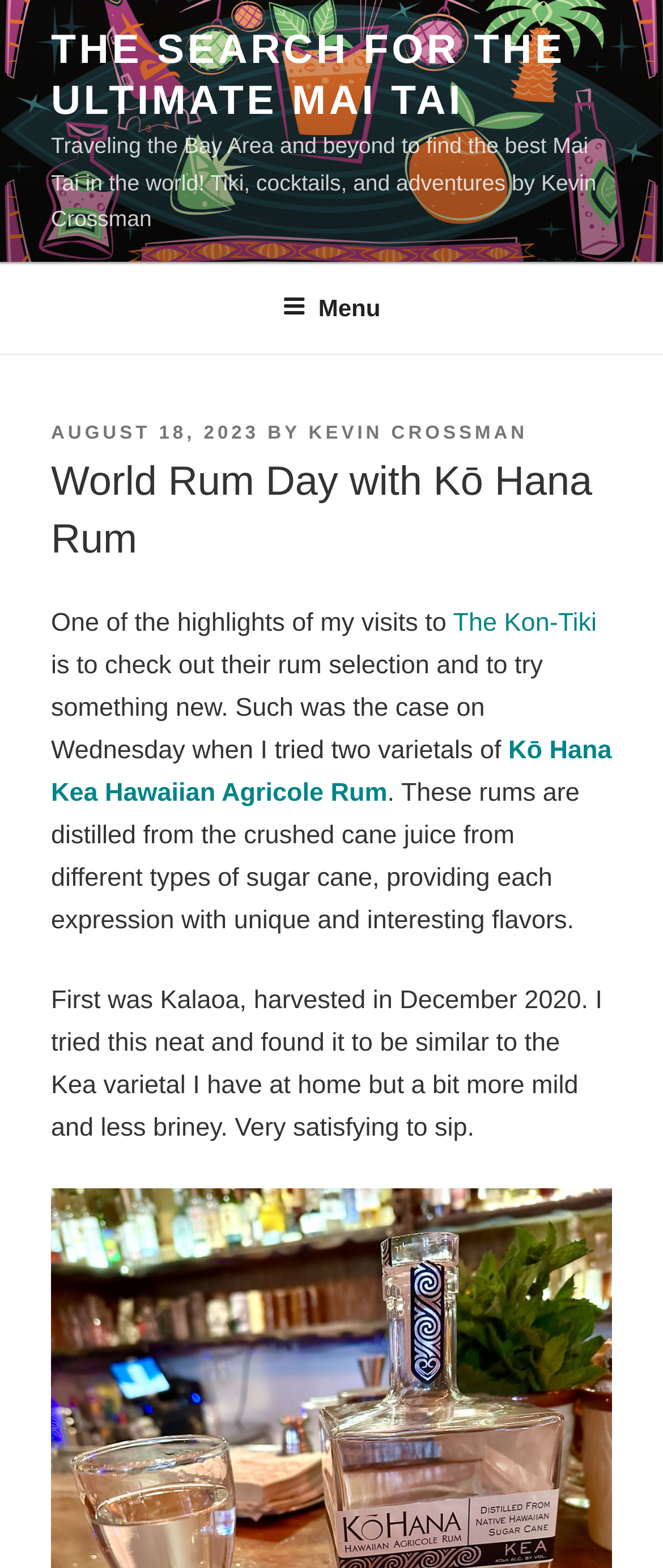Using the element description: "The Kon-Tiki", determine the bounding box coordinates. The coordinates should be in the format [left, top, right, bottom], with values between 0 and 1.

[0.683, 0.389, 0.9, 0.407]